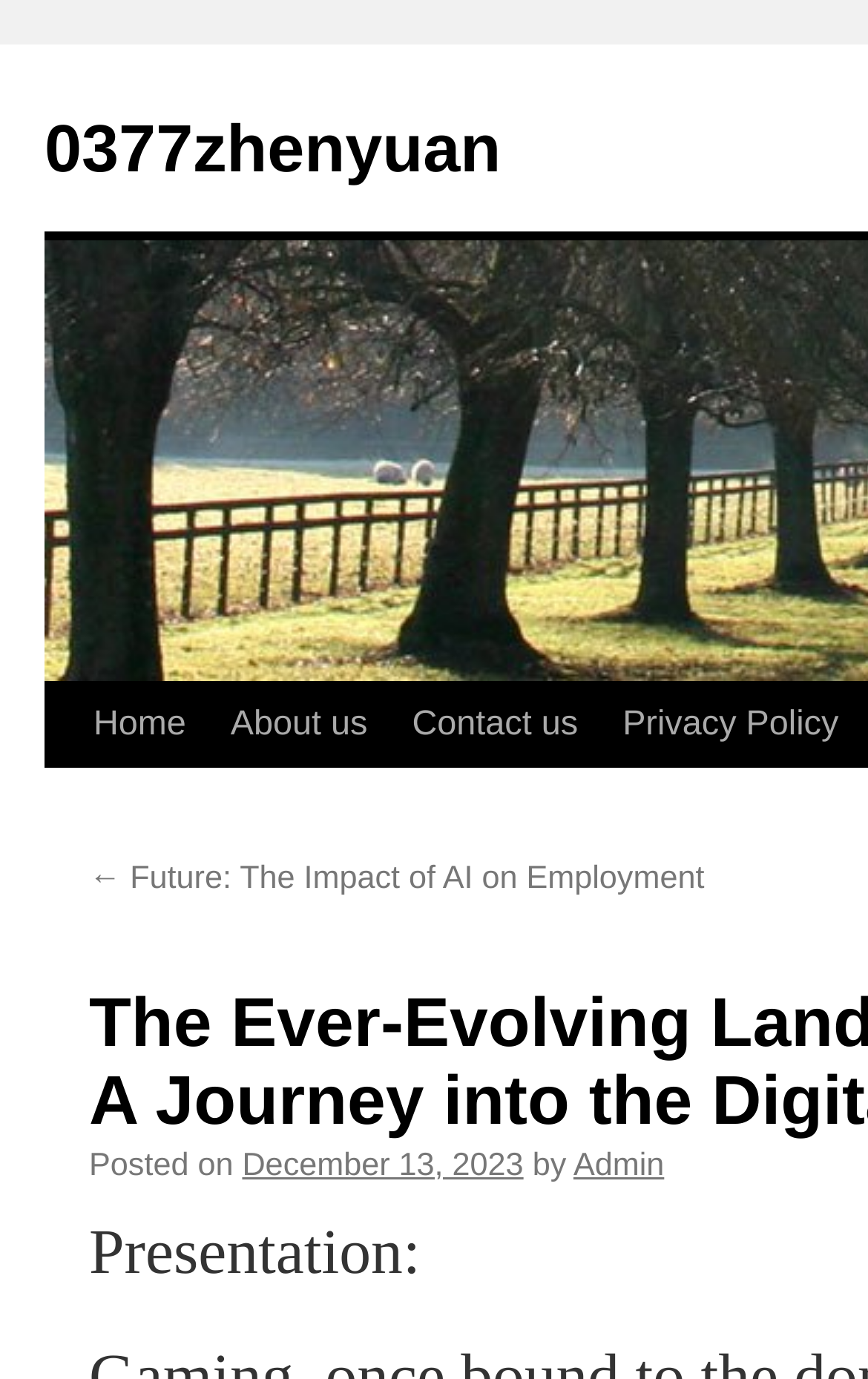Offer a detailed account of what is visible on the webpage.

The webpage appears to be a blog or article page, with a focus on the topic of gaming. At the top, there is a header section with several links, including "Home", "About us", "Contact us", and "Privacy Policy", which are positioned horizontally next to each other, taking up about half of the screen width.

Below the header section, there is a link to a previous article, "← Future: The Impact of AI on Employment", which is positioned on the left side of the screen. Next to it, there is a section with information about the current article, including the posting date, "December 13, 2023", and the author, "Admin".

Further down, there is a title or heading, "Presentation:", which is positioned near the top-left corner of the screen. The text that follows this heading is not explicitly stated, but based on the meta description, it appears to be an introduction to the topic of gaming and its evolution in the digital age.

There are no images on the page, and the overall layout is dominated by text-based elements, including links and static text. The design is simple and easy to navigate, with clear headings and concise text.